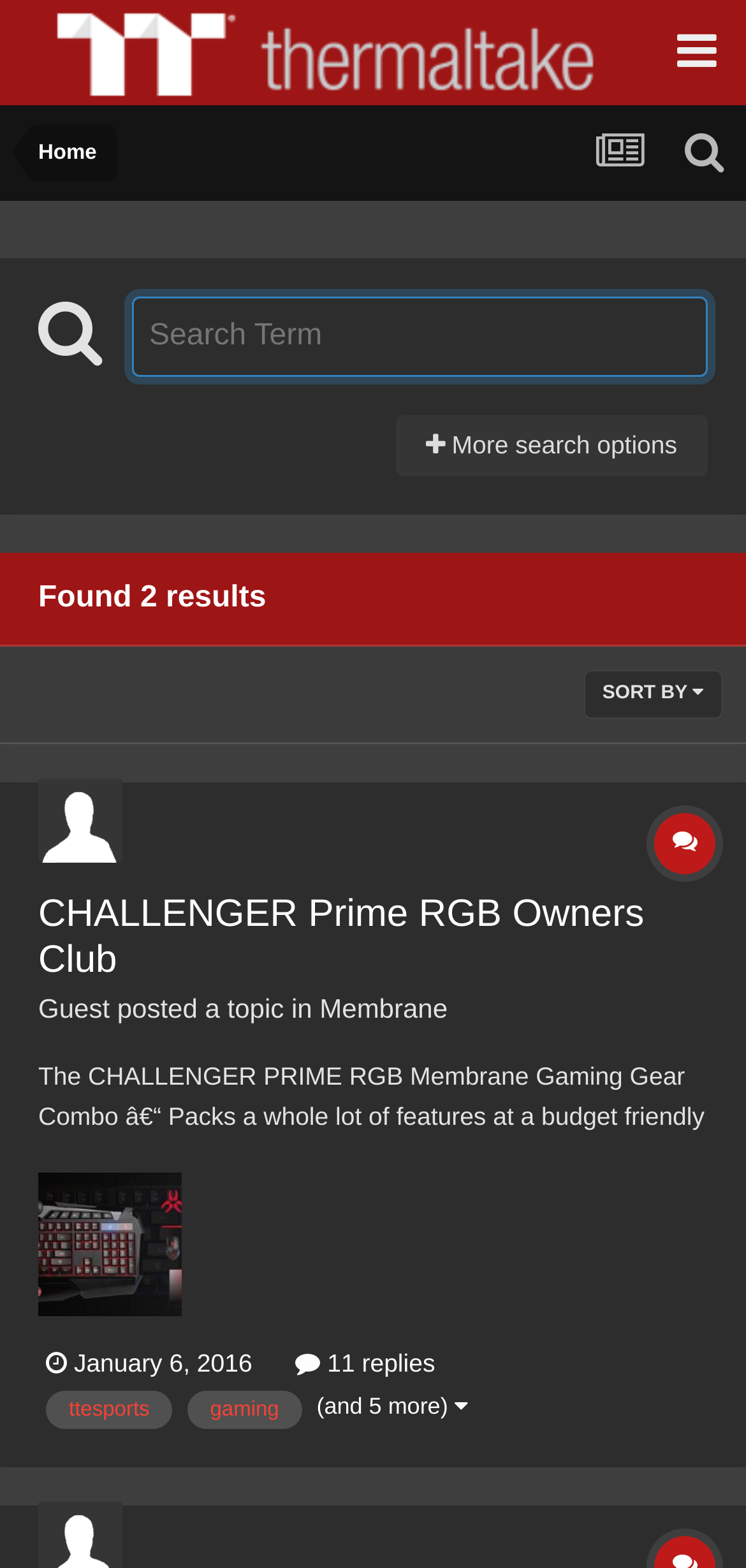Answer this question in one word or a short phrase: What is the topic of the first result?

CHALLENGER Prime RGB Owners Club